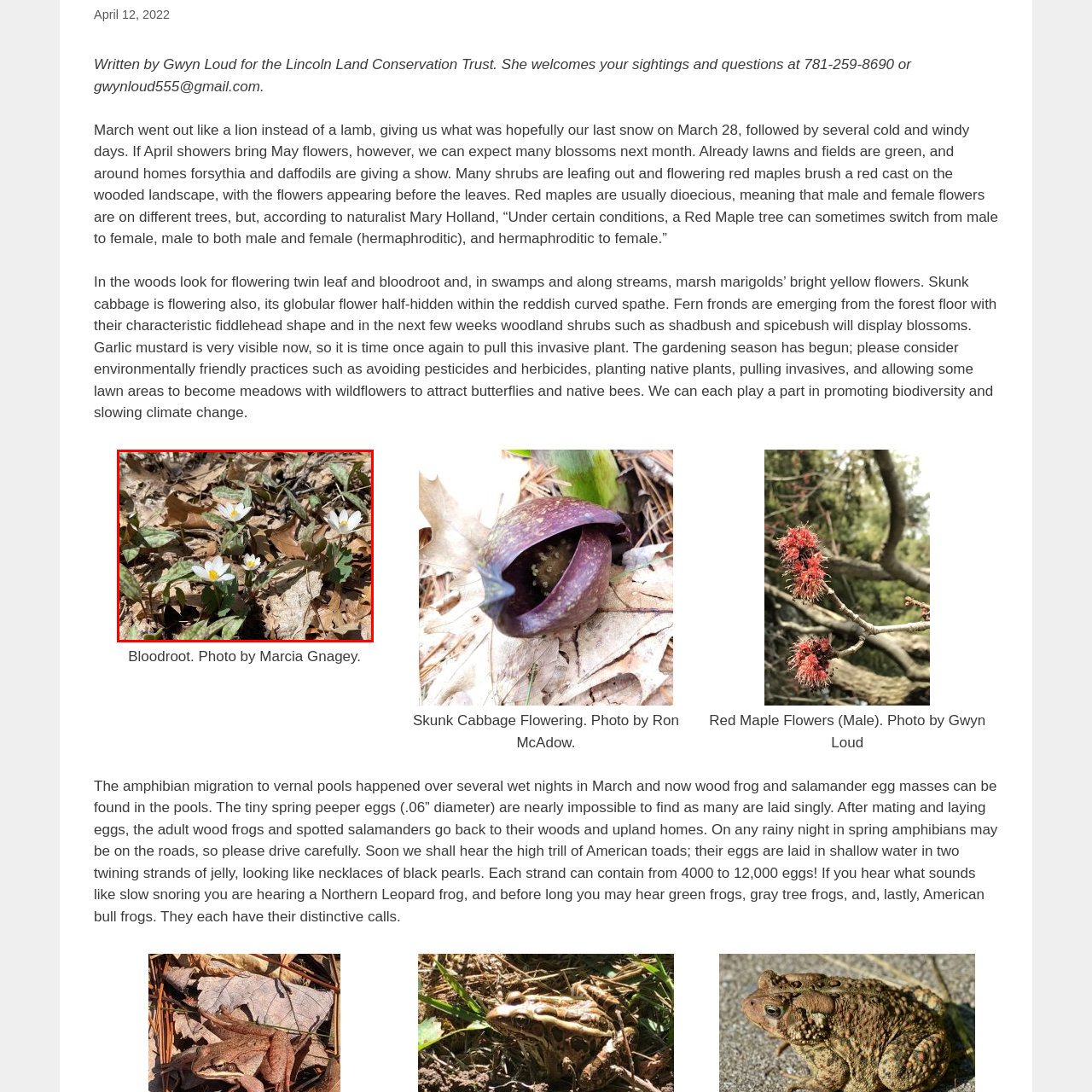Look closely at the zone within the orange frame and give a detailed answer to the following question, grounding your response on the visual details: 
What is signified by the emergence of Bloodroot flowers?

The caption states that the Bloodroot flowers 'signify the arrival of spring', implying that their emergence is a indicator of the changing seasons and the onset of spring.